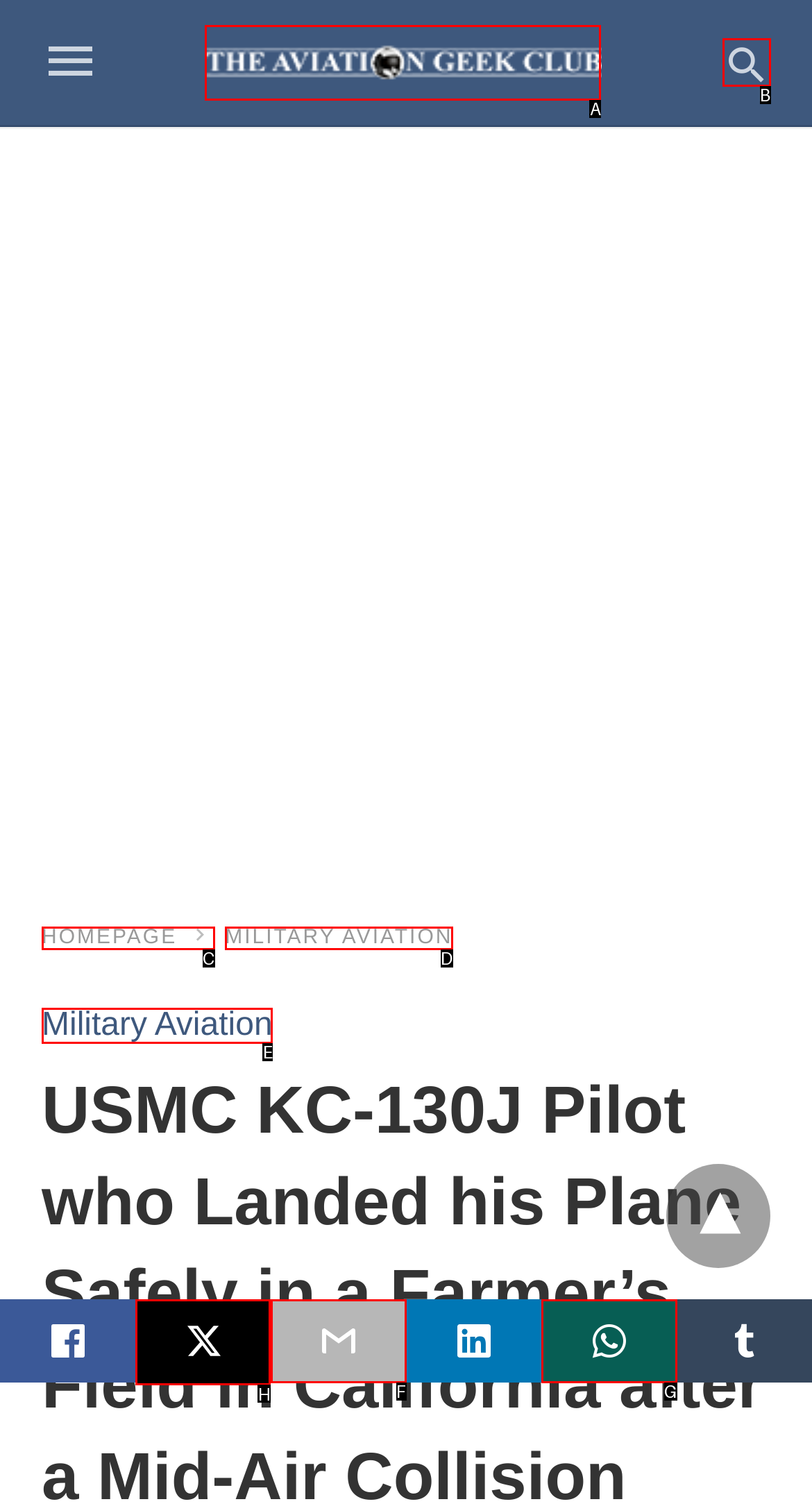Identify the correct UI element to click on to achieve the following task: share on twitter Respond with the corresponding letter from the given choices.

H